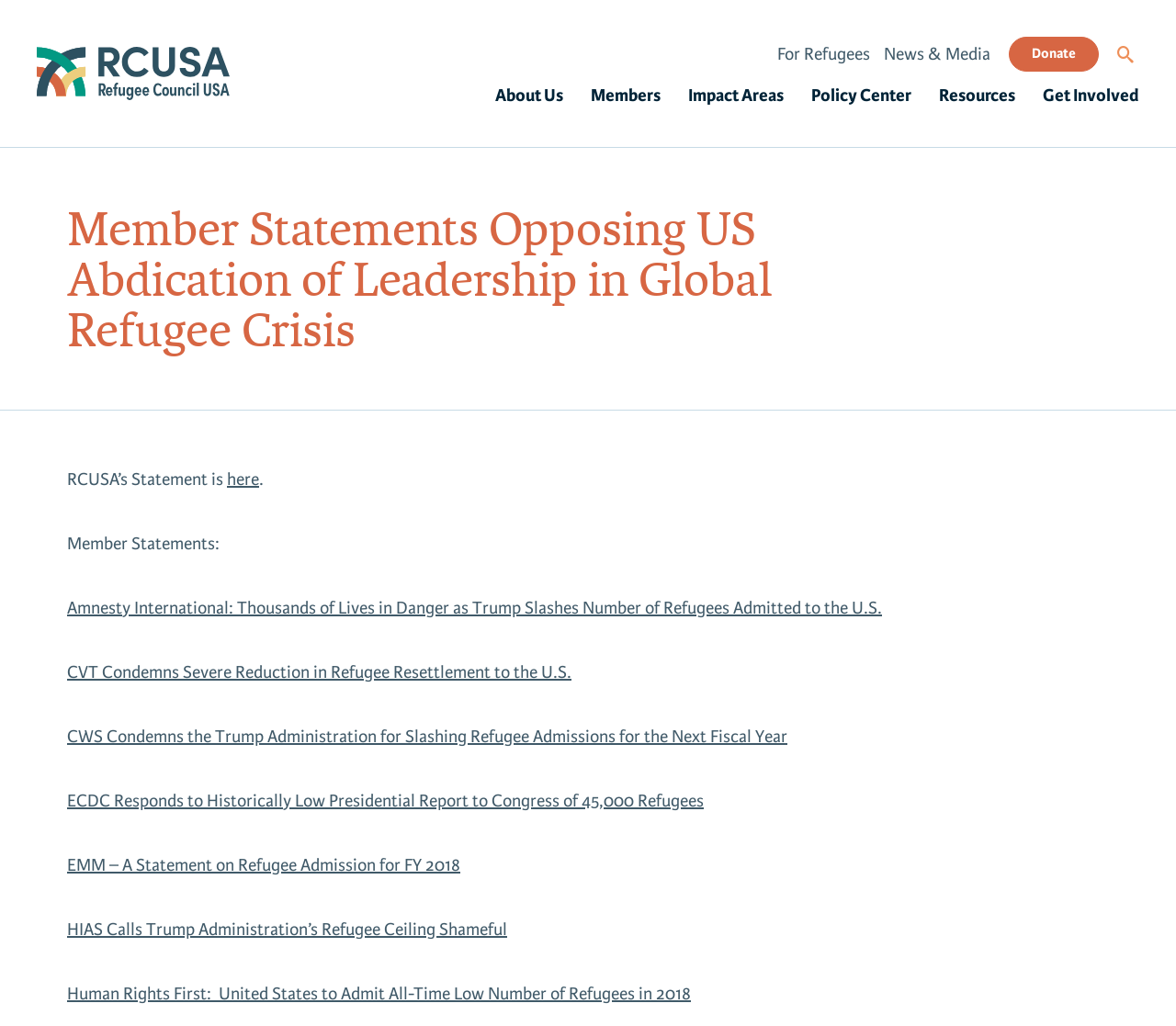Can you find the bounding box coordinates for the UI element given this description: "Get Involved"? Provide the coordinates as four float numbers between 0 and 1: [left, top, right, bottom].

[0.887, 0.083, 0.969, 0.107]